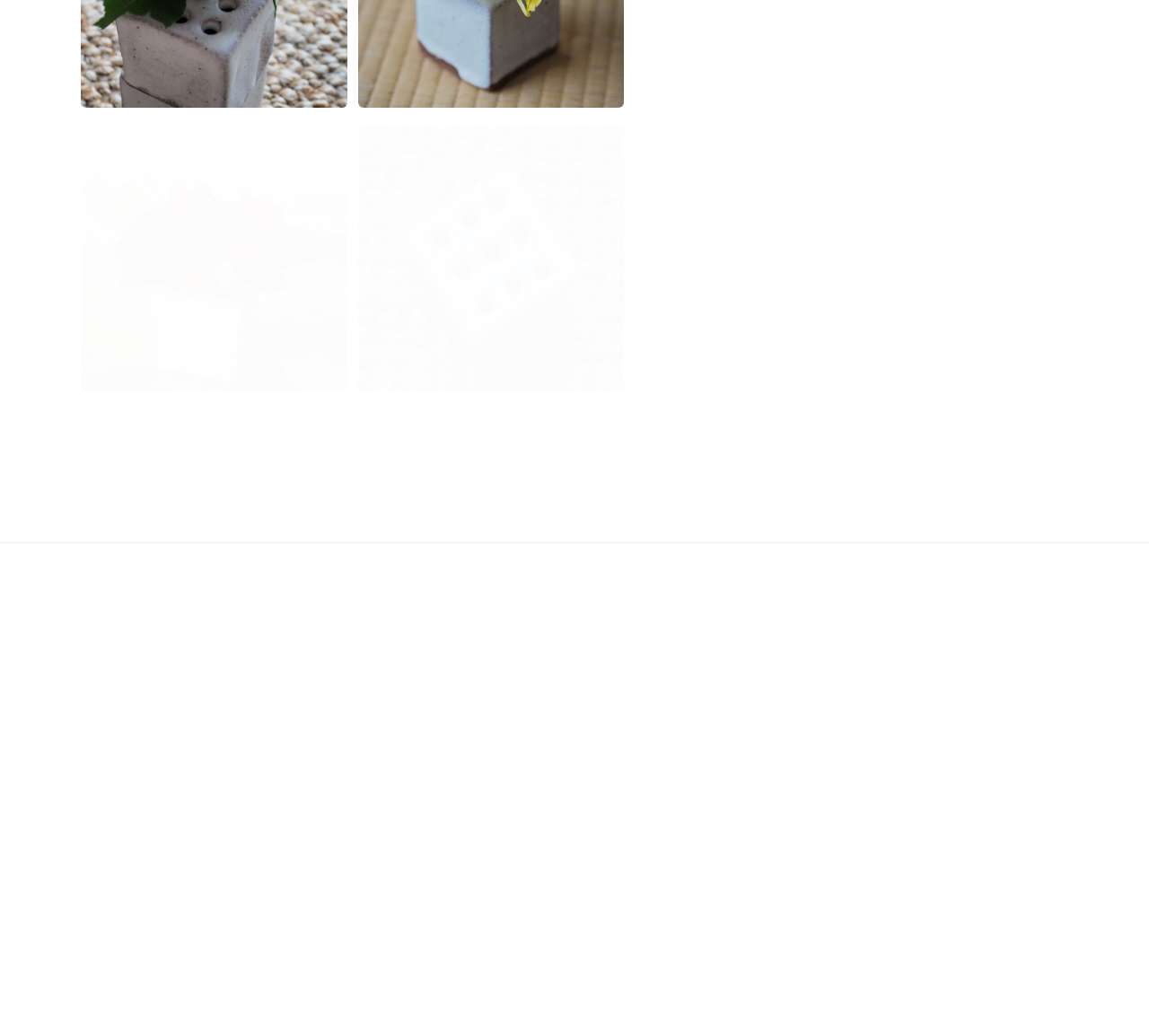What is the country/region selection button?
Please provide an in-depth and detailed response to the question.

At coordinates [0.07, 0.912, 0.181, 0.948], I found a button element that allows users to select their country/region, and the default option is 'CNY ¥ | China'.